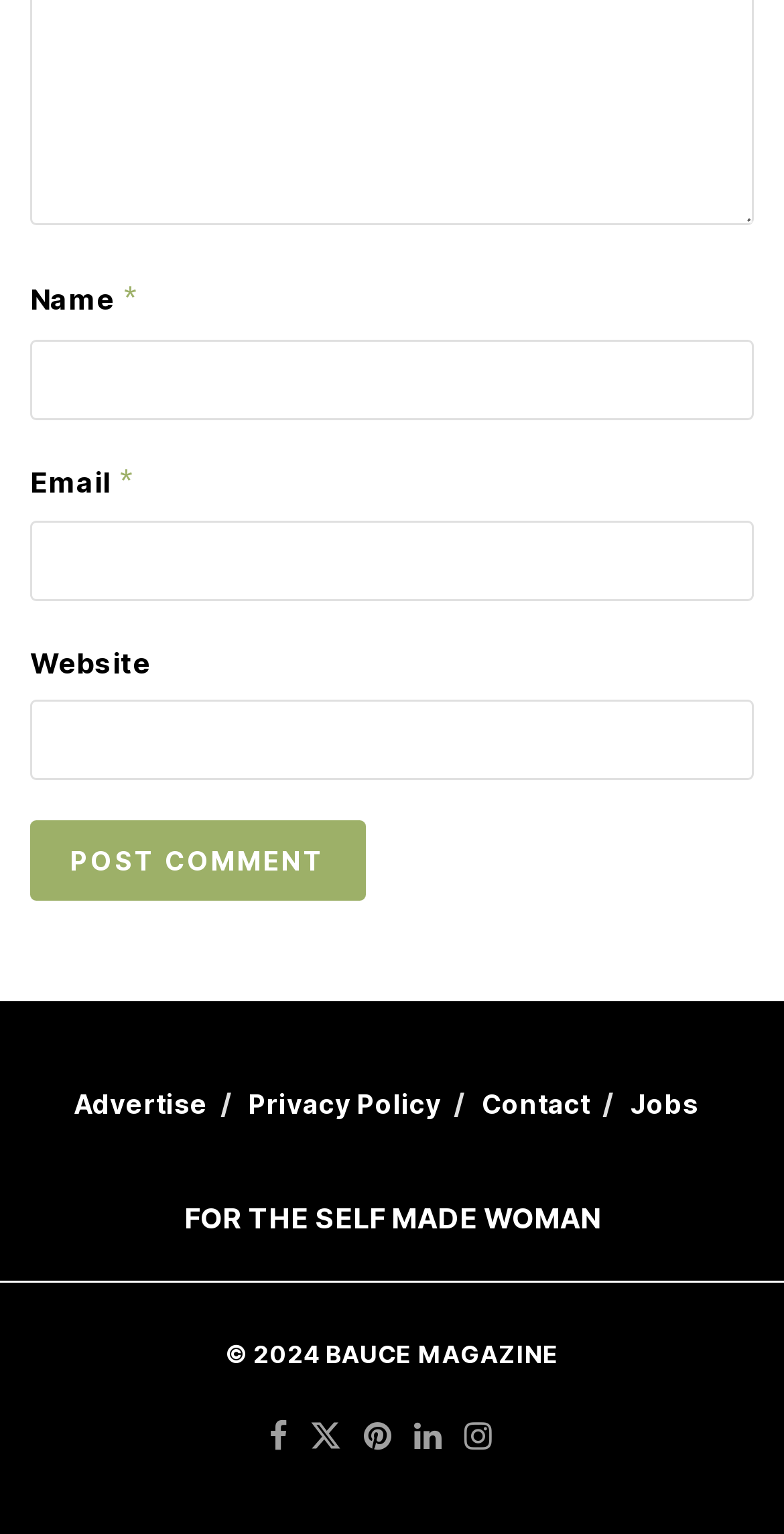Using the provided description Contact, find the bounding box coordinates for the UI element. Provide the coordinates in (top-left x, top-left y, bottom-right x, bottom-right y) format, ensuring all values are between 0 and 1.

[0.614, 0.704, 0.753, 0.725]